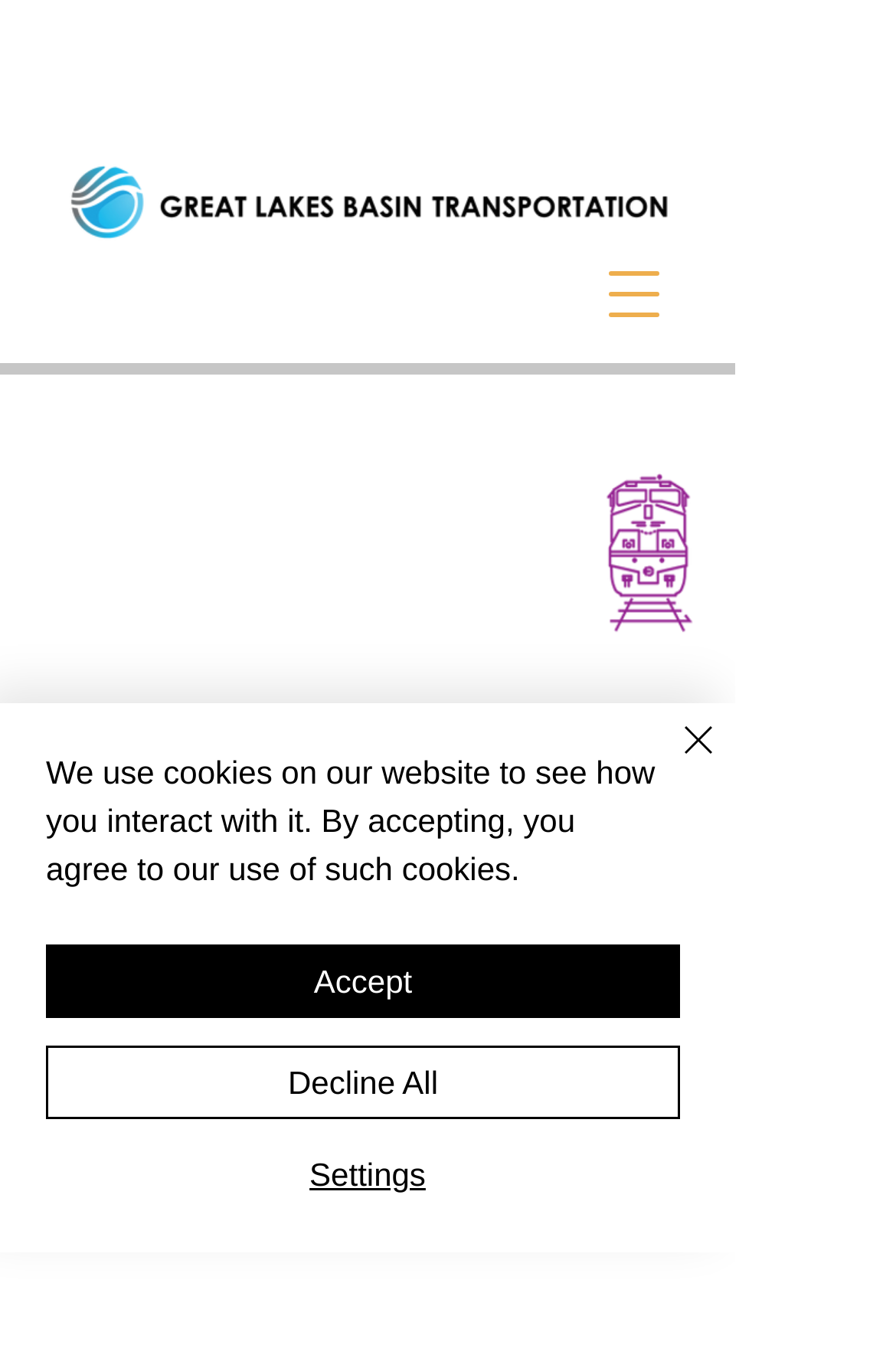How many buttons are in the navigation menu?
Please interpret the details in the image and answer the question thoroughly.

The navigation menu has a button 'Open navigation menu' which has a popup dialog. Inside the dialog, there are three buttons: 'Accept', 'Decline All', and 'Settings'. Therefore, there are three buttons in the navigation menu.